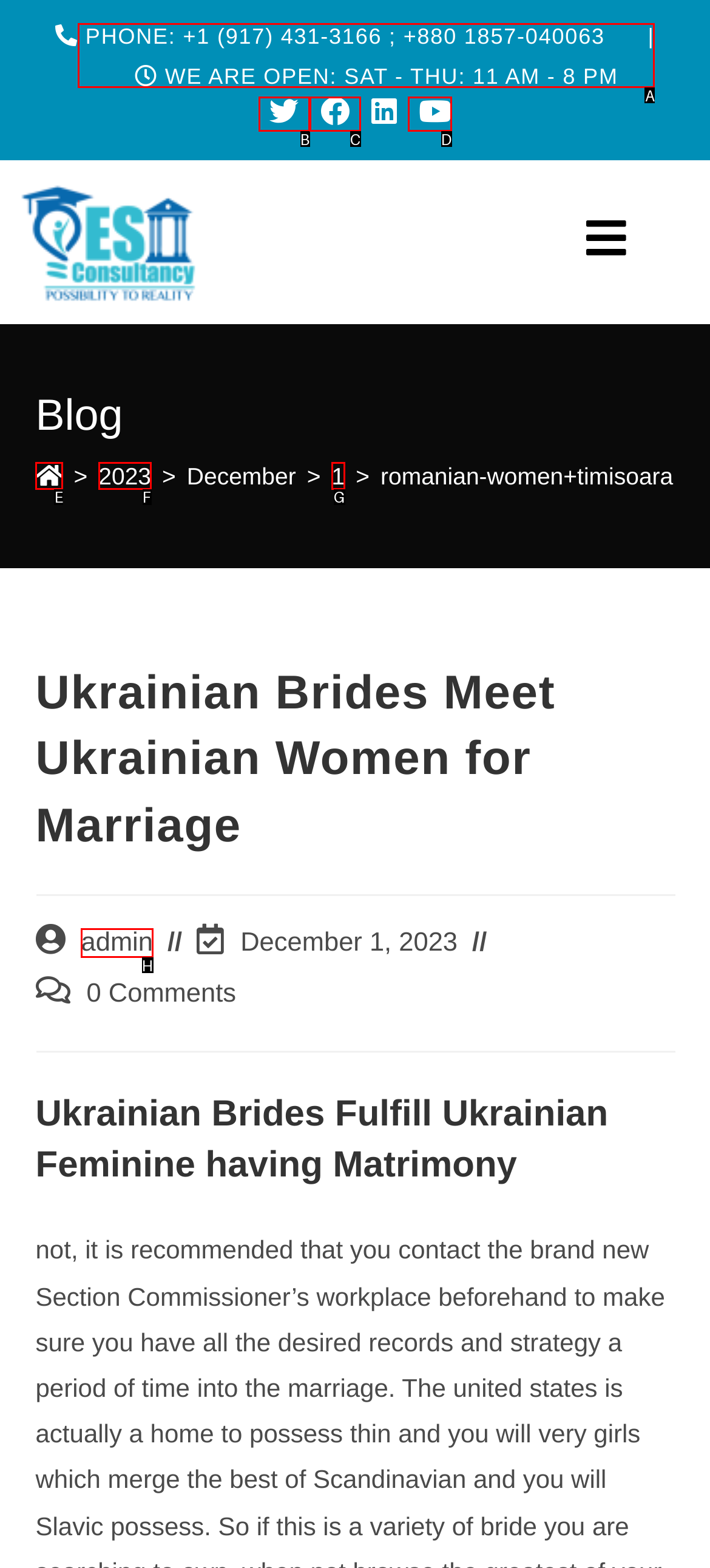Point out which HTML element you should click to fulfill the task: Call the phone number.
Provide the option's letter from the given choices.

A